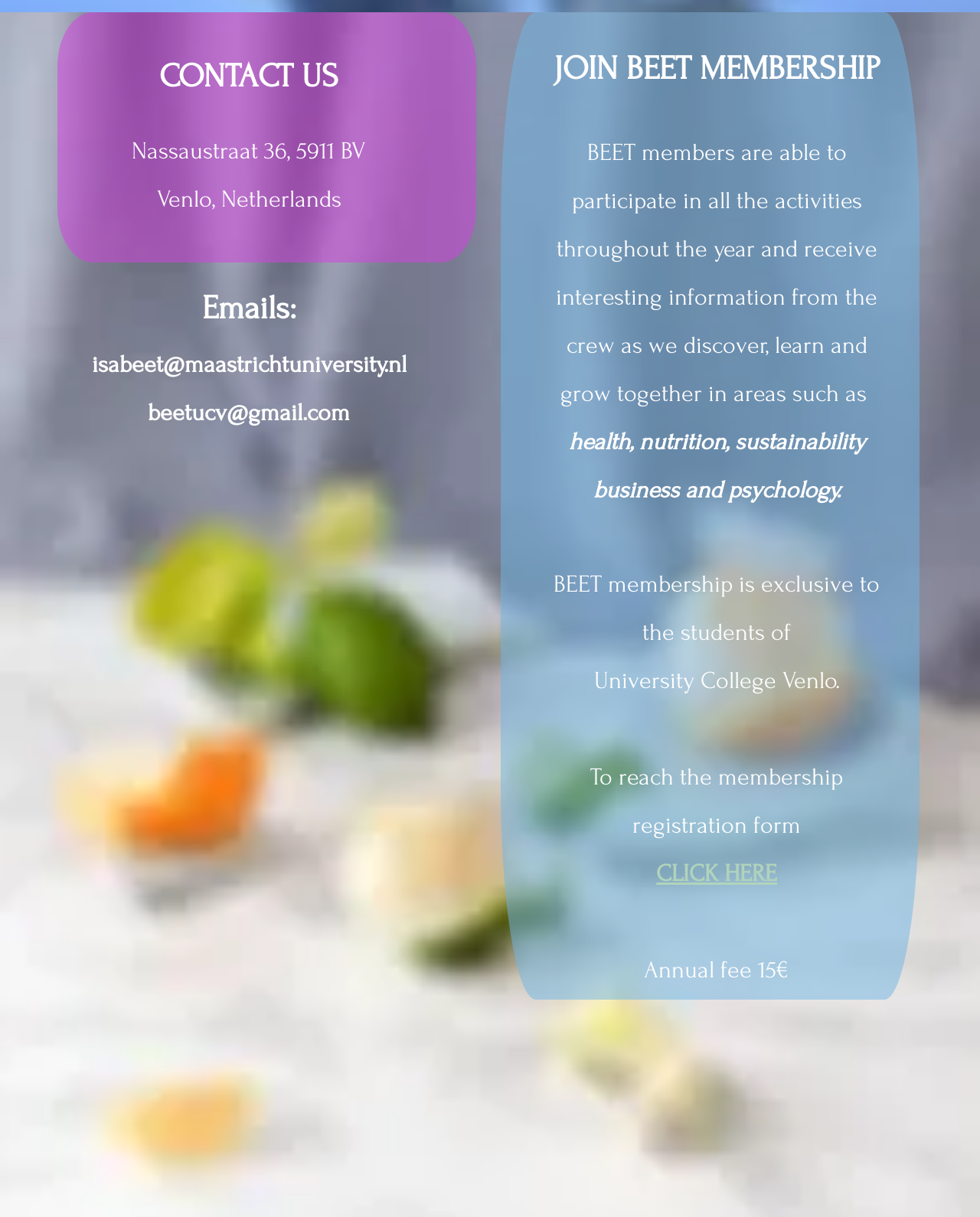Using the description "CLICK HERE", locate and provide the bounding box of the UI element.

[0.67, 0.707, 0.793, 0.729]